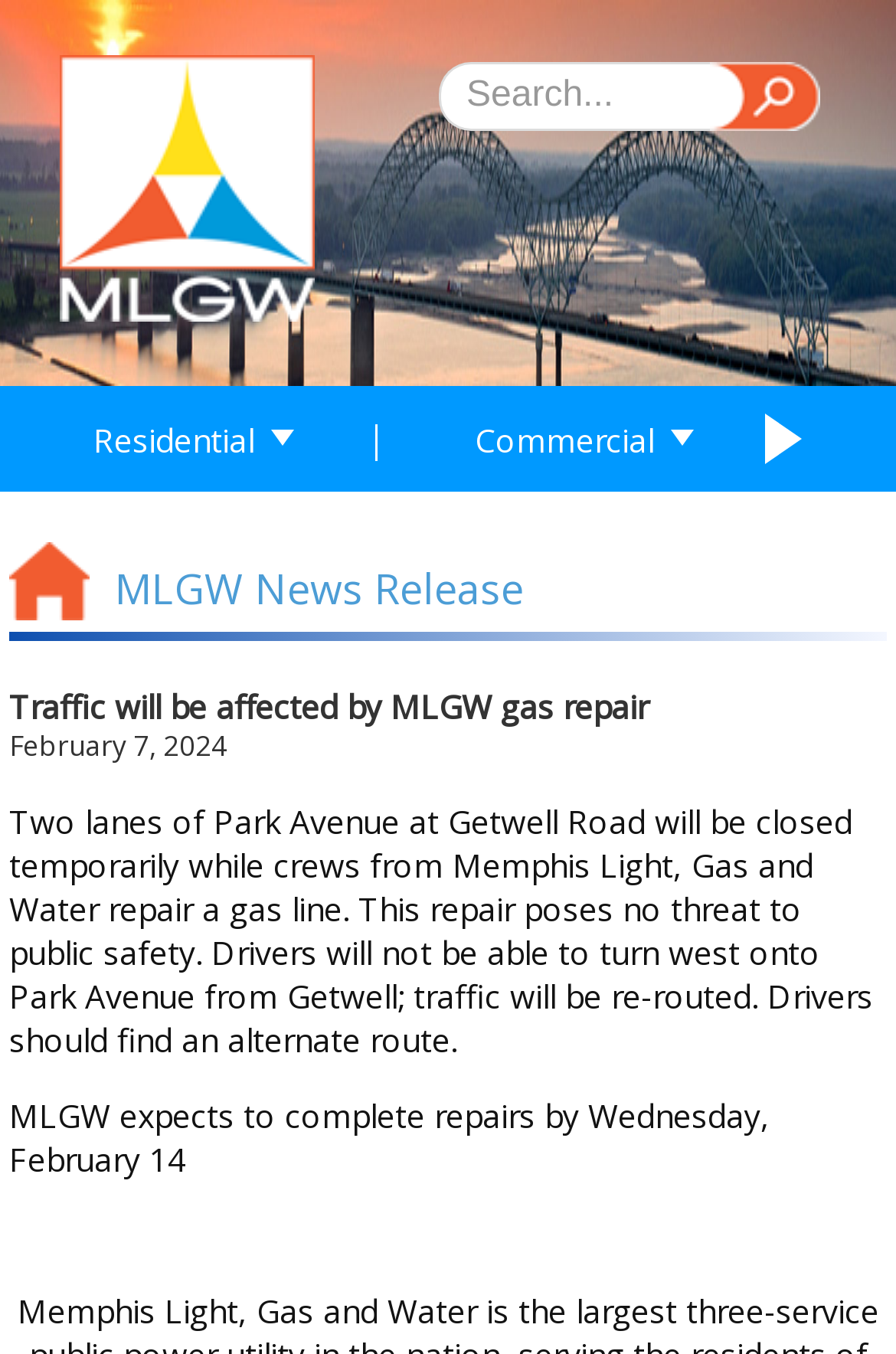Offer a detailed account of what is visible on the webpage.

The webpage appears to be a news release from MLGW (Memphis Light, Gas and Water) about a gas repair that will affect traffic. At the top left, there is a link to the MLGW Home Page, accompanied by an image. Below this, there is a search bar with a placeholder text "Search...". To the right of the search bar, there is a button.

On the left side of the page, there are three main sections: Residential, Commercial, and a link to go back to the Home Page, which is accompanied by an image. The main content of the page starts with a header "MLGW News Release" followed by a title "Traffic will be affected by MLGW gas repair" and a date "February 7, 2024".

Below the title, there is a detailed description of the traffic disruption, explaining that two lanes of Park Avenue at Getwell Road will be closed temporarily while crews repair a gas line. The text also provides information about the traffic rerouting and advises drivers to find an alternate route. Further down, there is an update on the expected completion date of the repairs, which is Wednesday, February 14.